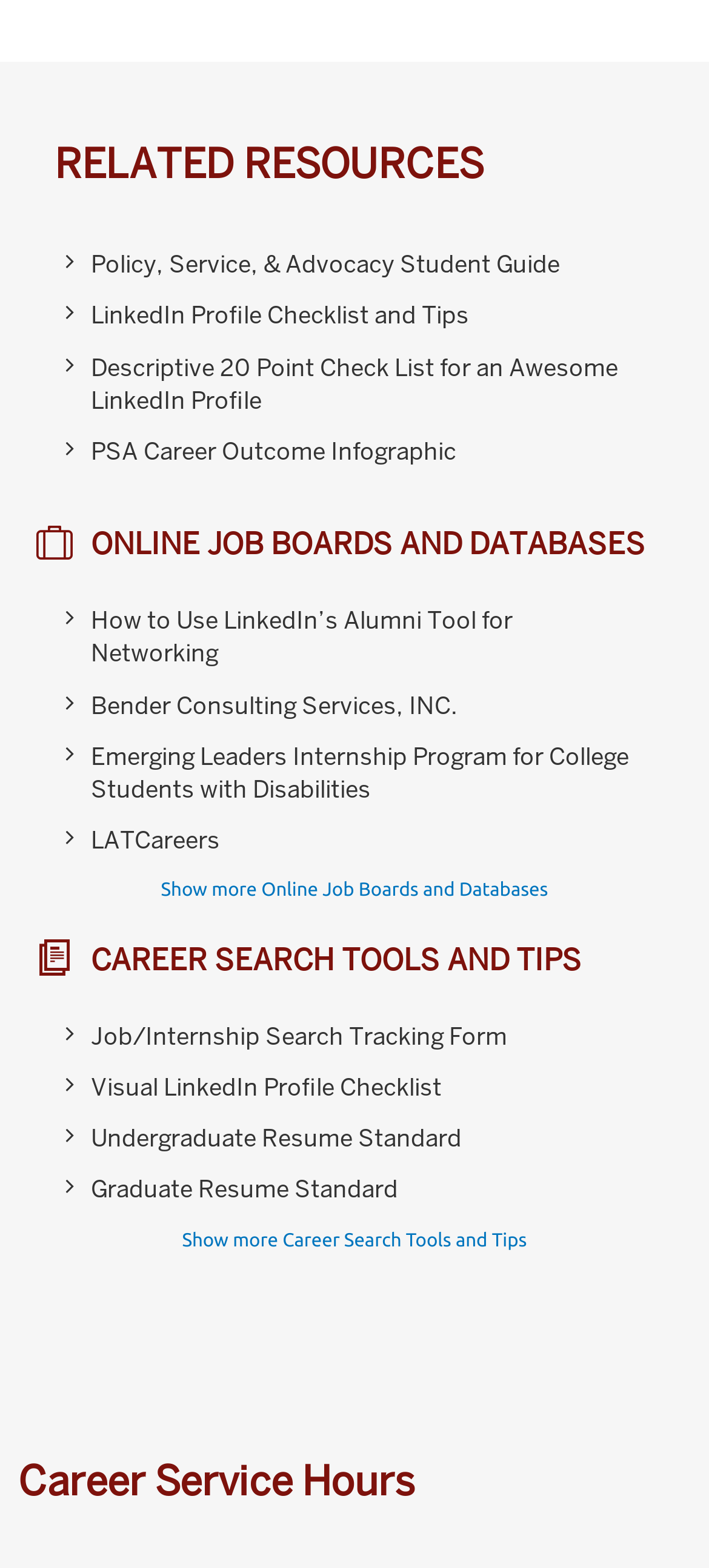Locate the bounding box coordinates of the element's region that should be clicked to carry out the following instruction: "Click on 'Policy, Service, & Advocacy Student Guide'". The coordinates need to be four float numbers between 0 and 1, i.e., [left, top, right, bottom].

[0.128, 0.159, 0.79, 0.179]